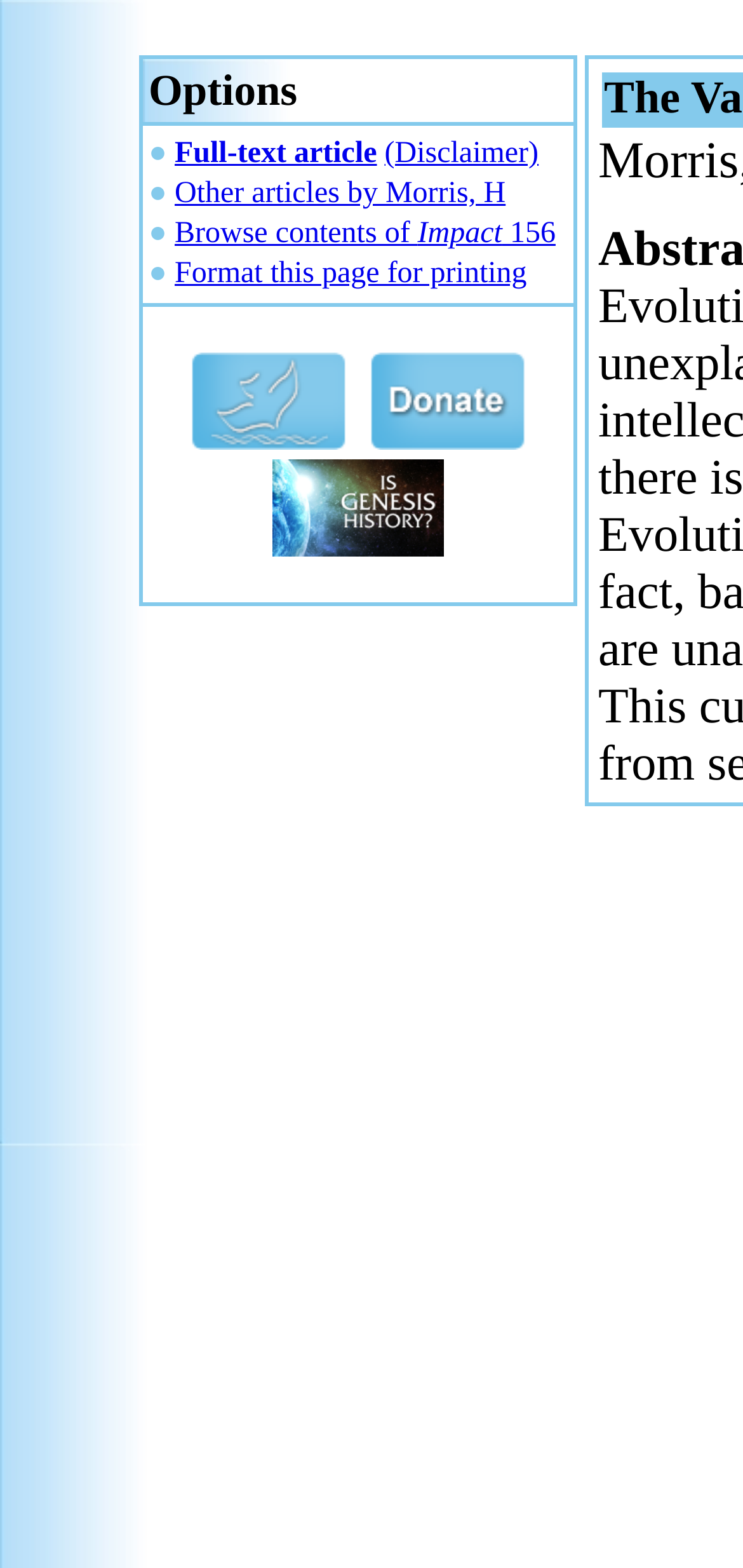Please give a succinct answer to the question in one word or phrase:
How many rows are there in the table?

3